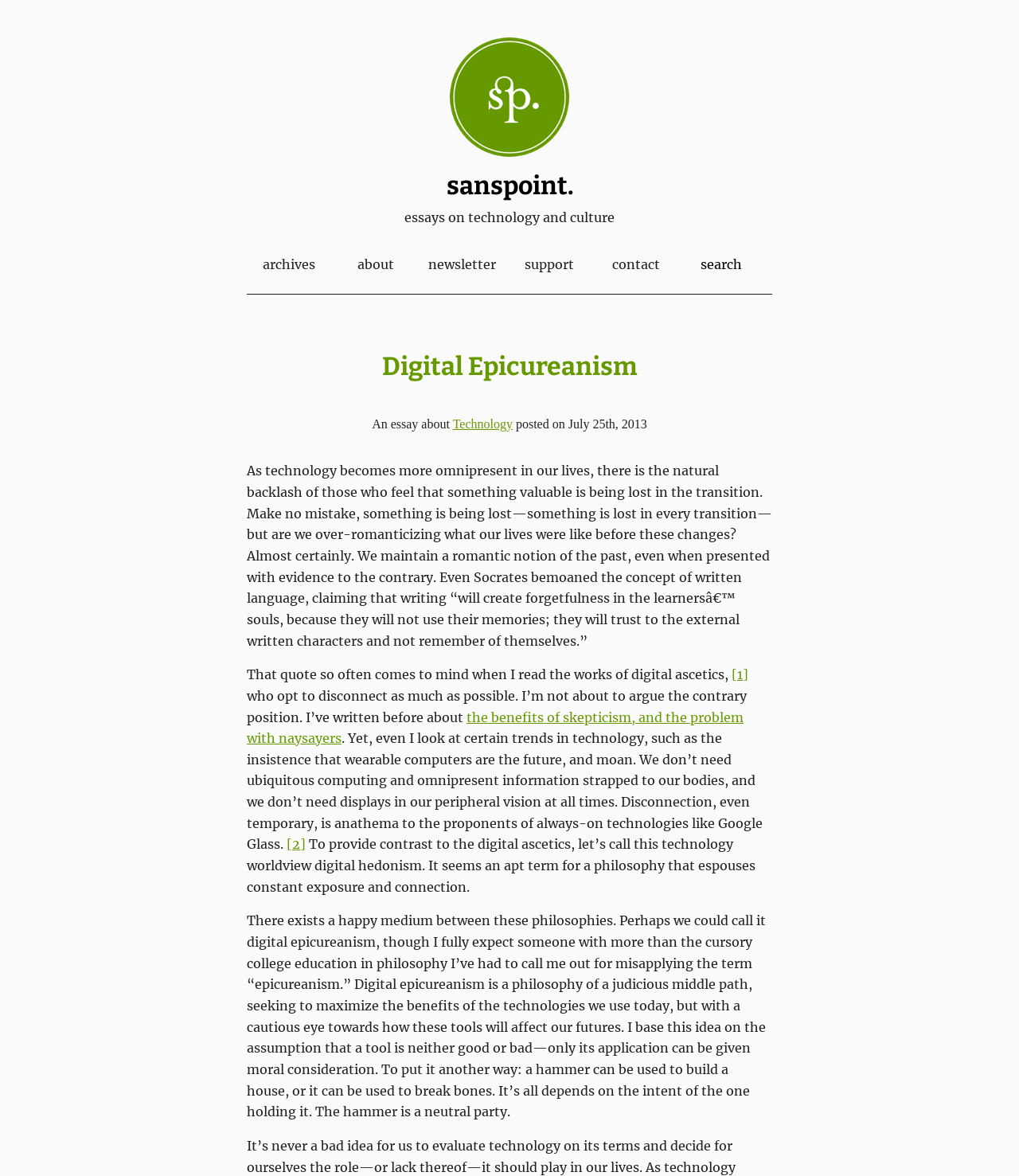Answer the question with a single word or phrase: 
What is the topic of the essay?

Technology and culture